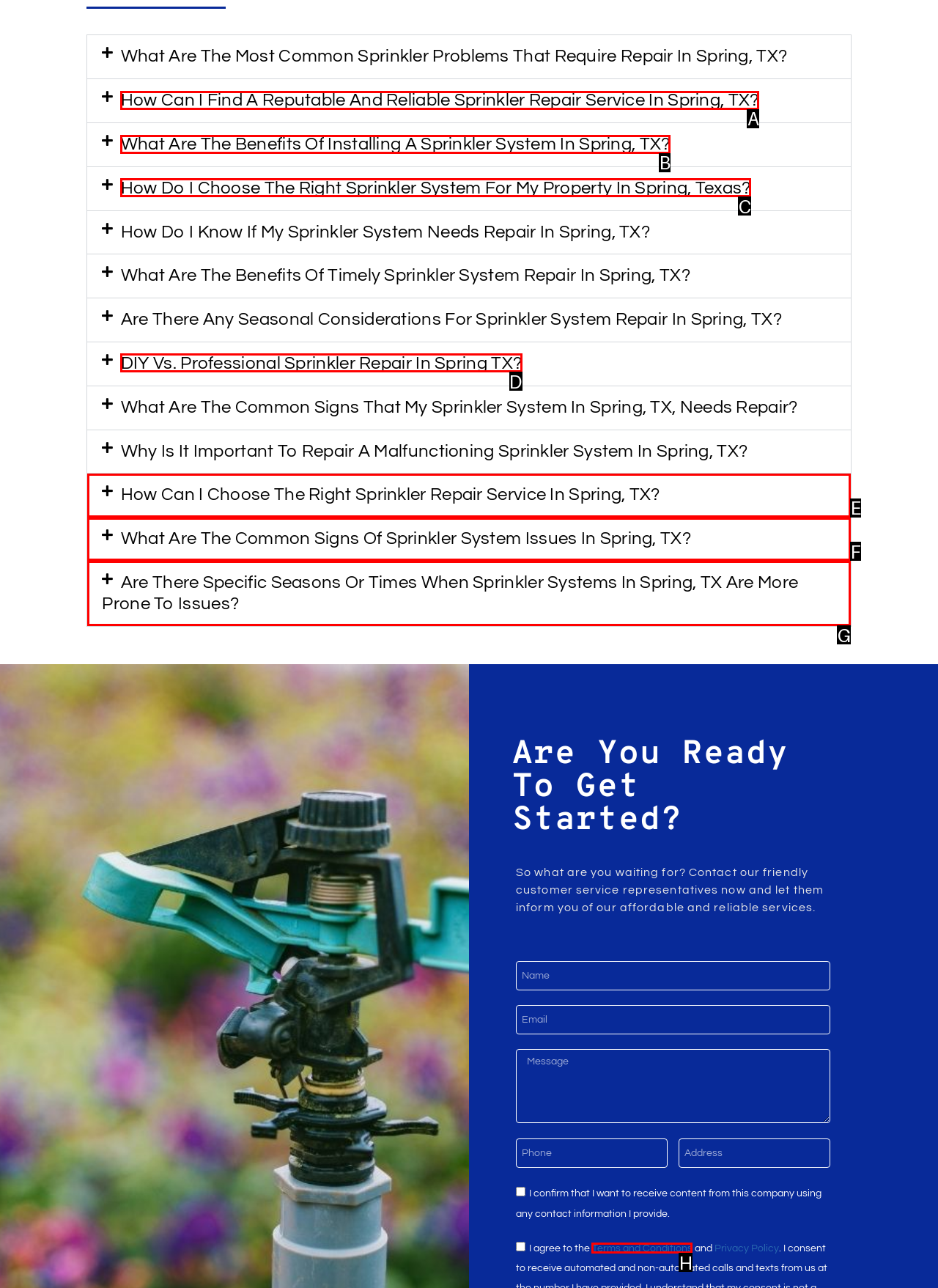From the given options, tell me which letter should be clicked to complete this task: Click the 'Terms and Conditions' link
Answer with the letter only.

H